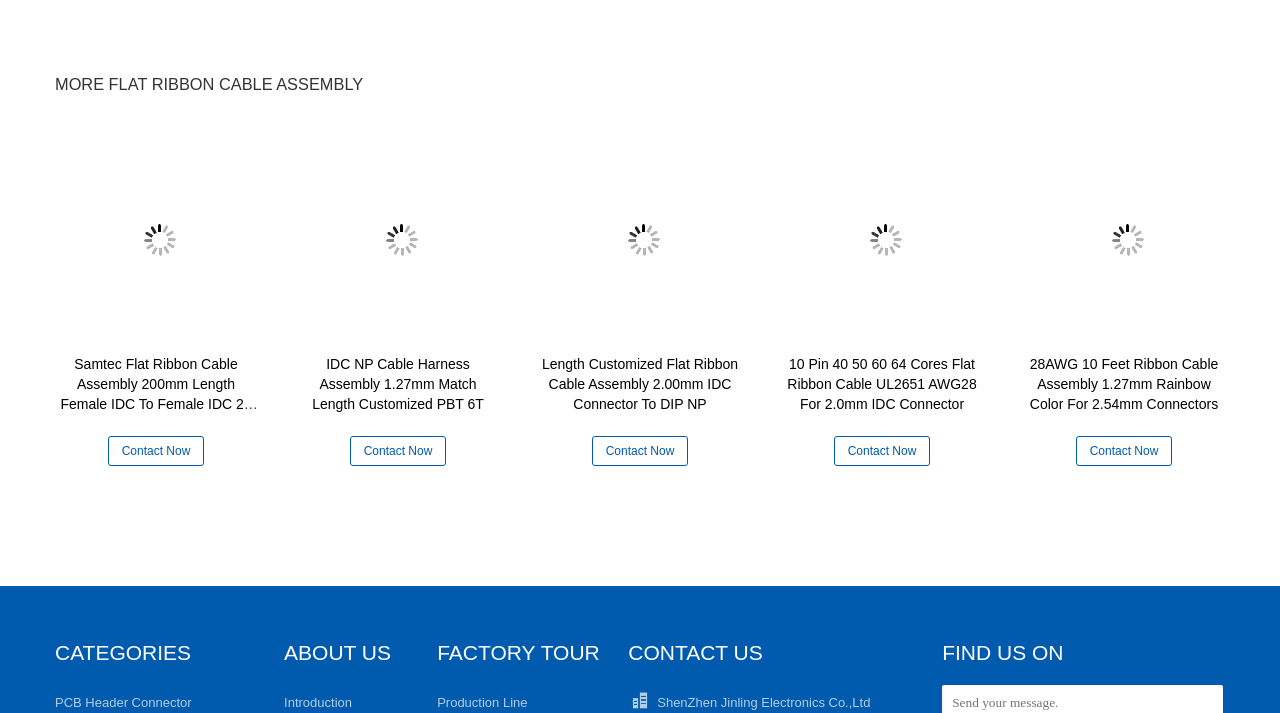What is the last link in the navigation menu?
From the image, provide a succinct answer in one word or a short phrase.

FIND US ON